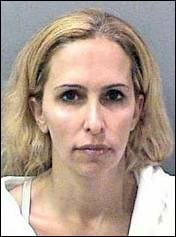In what year did the crime take place?
Using the image as a reference, give an elaborate response to the question.

The caption states that the crime, for which Nanette Packard and Eric Naposki were convicted, took place in 1994.